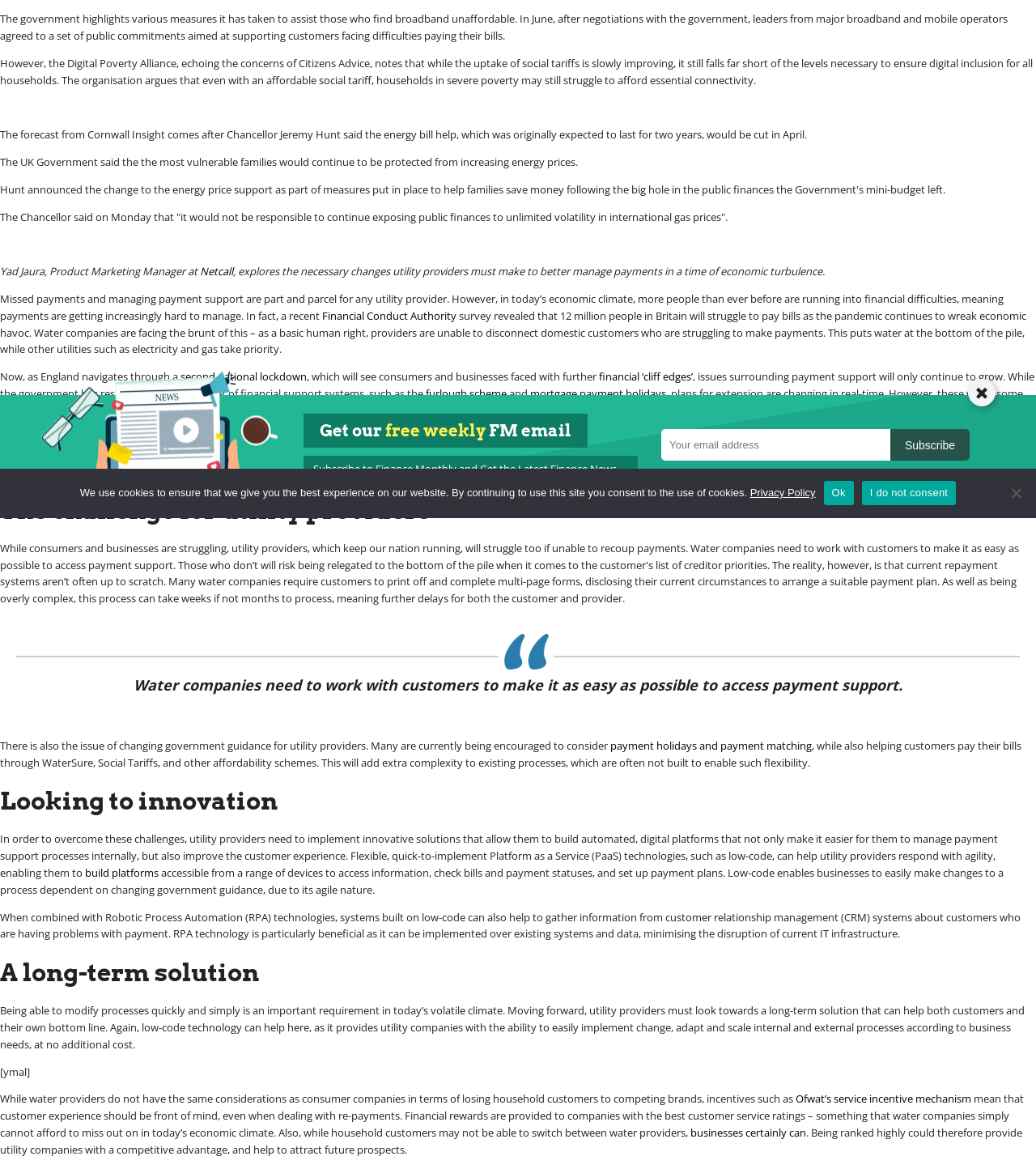Please find the bounding box coordinates in the format (top-left x, top-left y, bottom-right x, bottom-right y) for the given element description. Ensure the coordinates are floating point numbers between 0 and 1. Description: Ok

[0.795, 0.411, 0.824, 0.432]